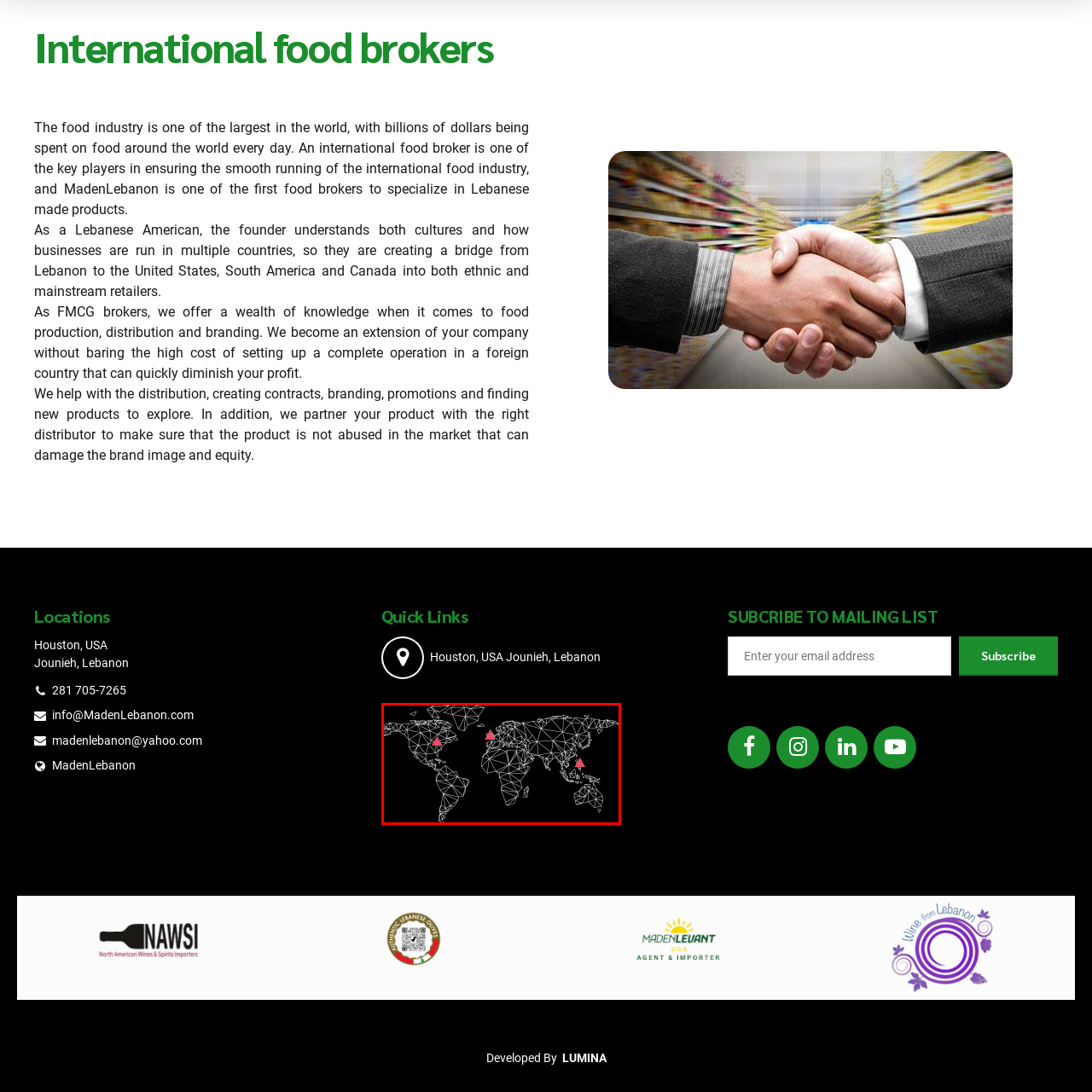Give a detailed account of the scene depicted within the red boundary.

The image features a stylized world map outlined in thin white lines on a dark background, marked with distinct red triangular indicators in key locations across different continents. These markers are positioned in the United States, Europe, and Asia, representing significant regions in the global landscape of commerce and culture. This illustrative representation visually emphasizes international connections and trade routes, reflecting the broader context of the food industry and the role of entities like MadenLebanon in bridging markets between the Middle East and various global destinations.